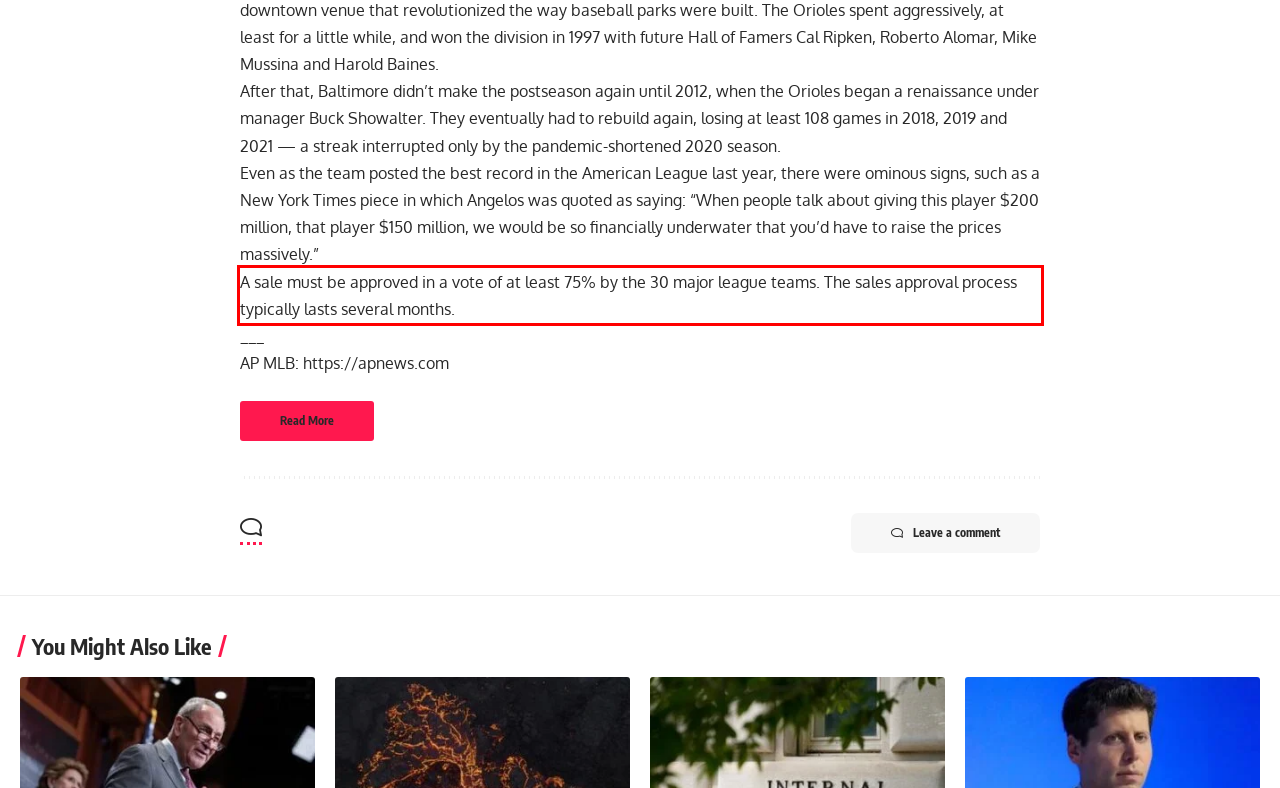Please perform OCR on the text within the red rectangle in the webpage screenshot and return the text content.

A sale must be approved in a vote of at least 75% by the 30 major league teams. The sales approval process typically lasts several months.